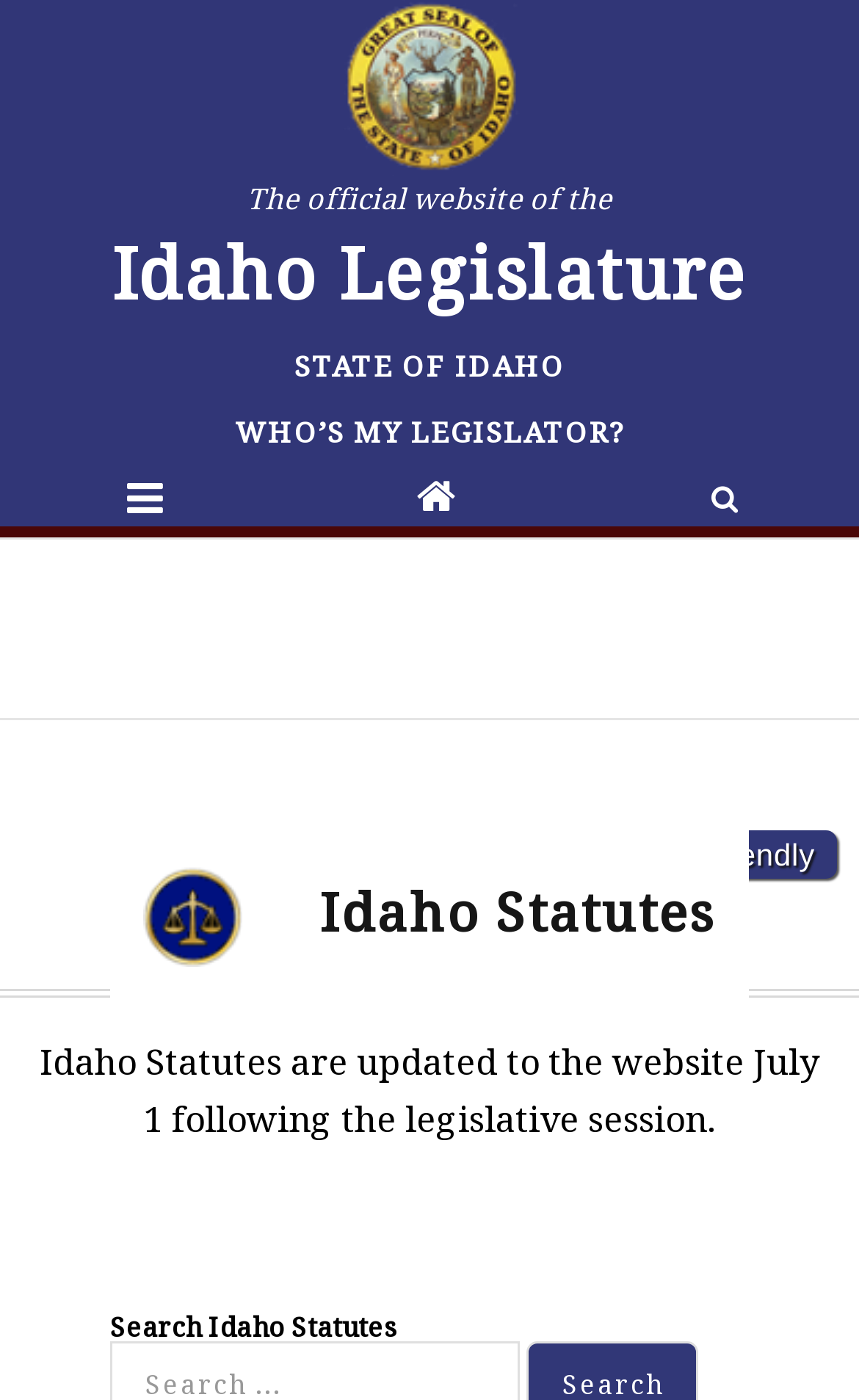Please locate the UI element described by "Who’s My Legislator?" and provide its bounding box coordinates.

[0.273, 0.293, 0.727, 0.325]